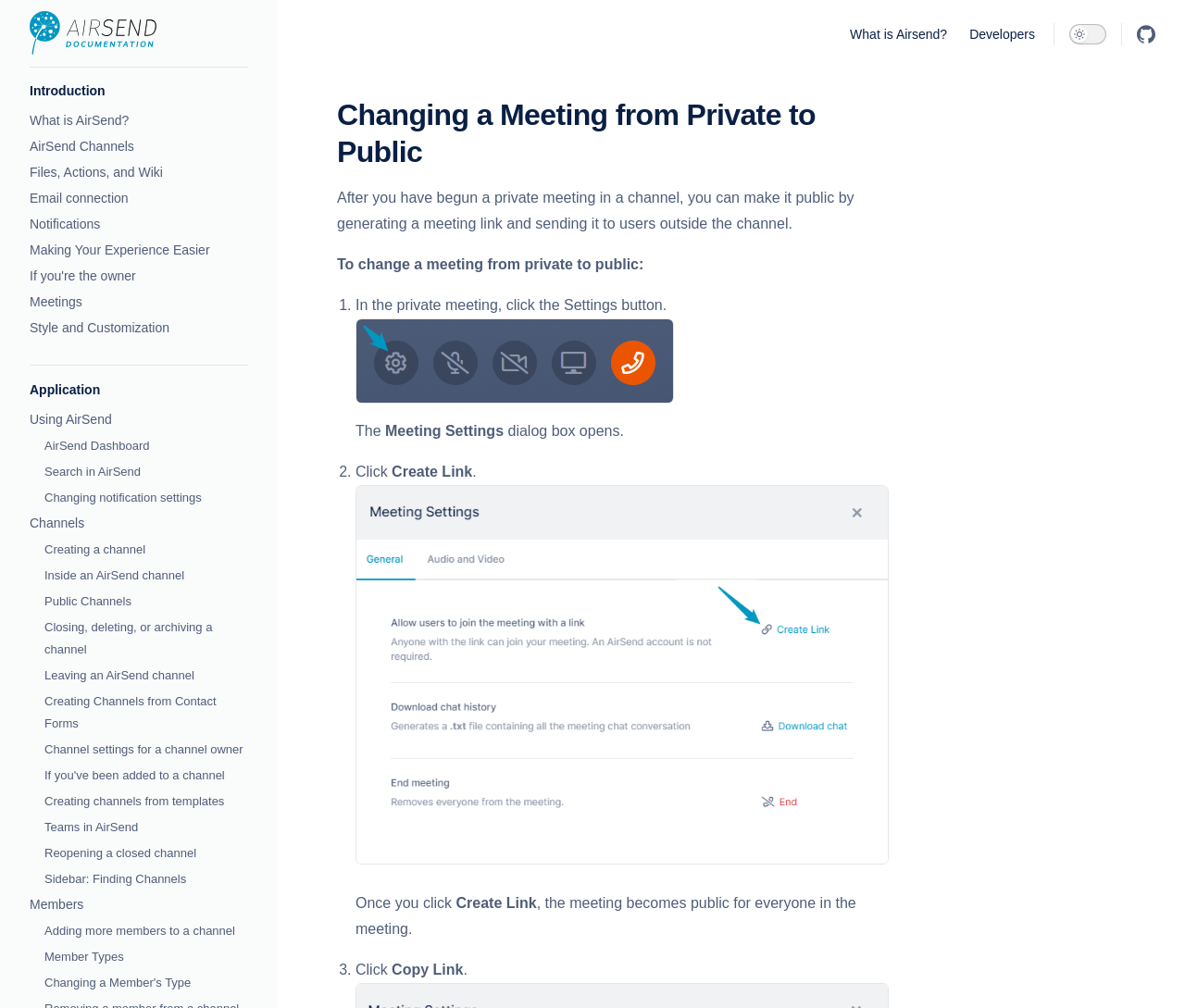Determine the bounding box coordinates for the HTML element described here: "What is AirSend?".

[0.025, 0.108, 0.209, 0.13]